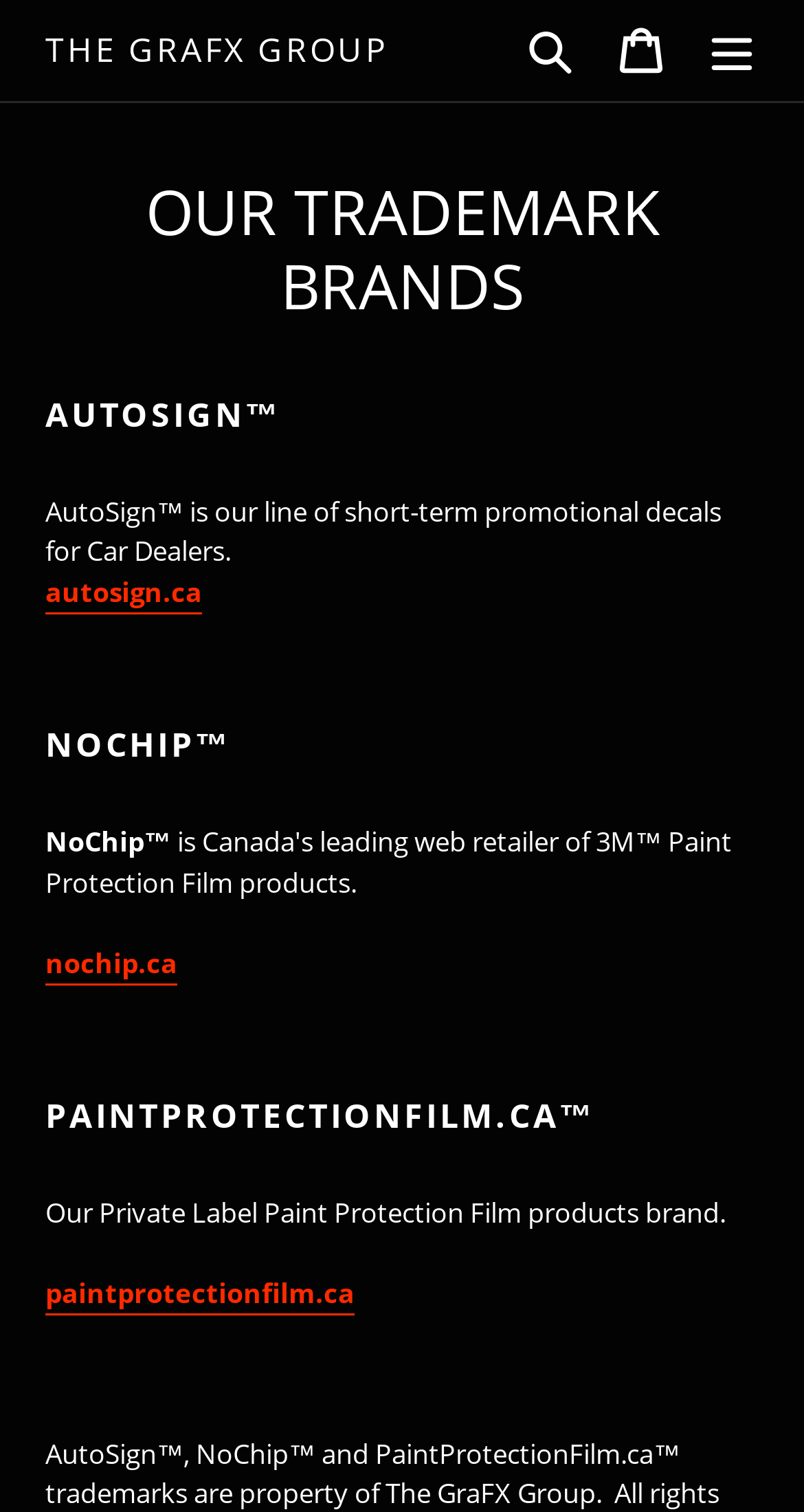For the given element description The GraFX Group, determine the bounding box coordinates of the UI element. The coordinates should follow the format (top-left x, top-left y, bottom-right x, bottom-right y) and be within the range of 0 to 1.

[0.056, 0.02, 0.485, 0.047]